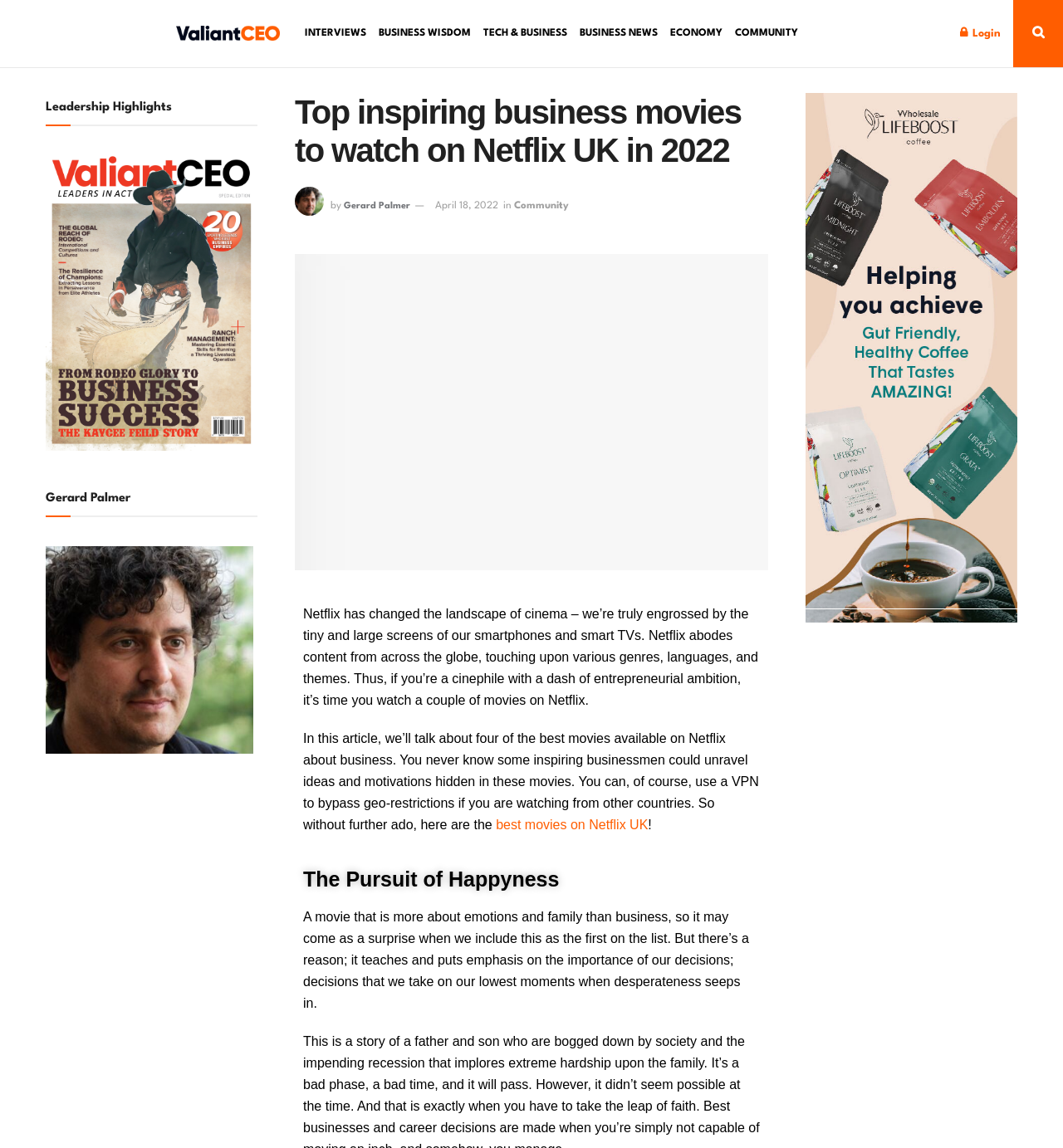Respond with a single word or phrase for the following question: 
What is the first movie mentioned in the article?

The Pursuit of Happyness